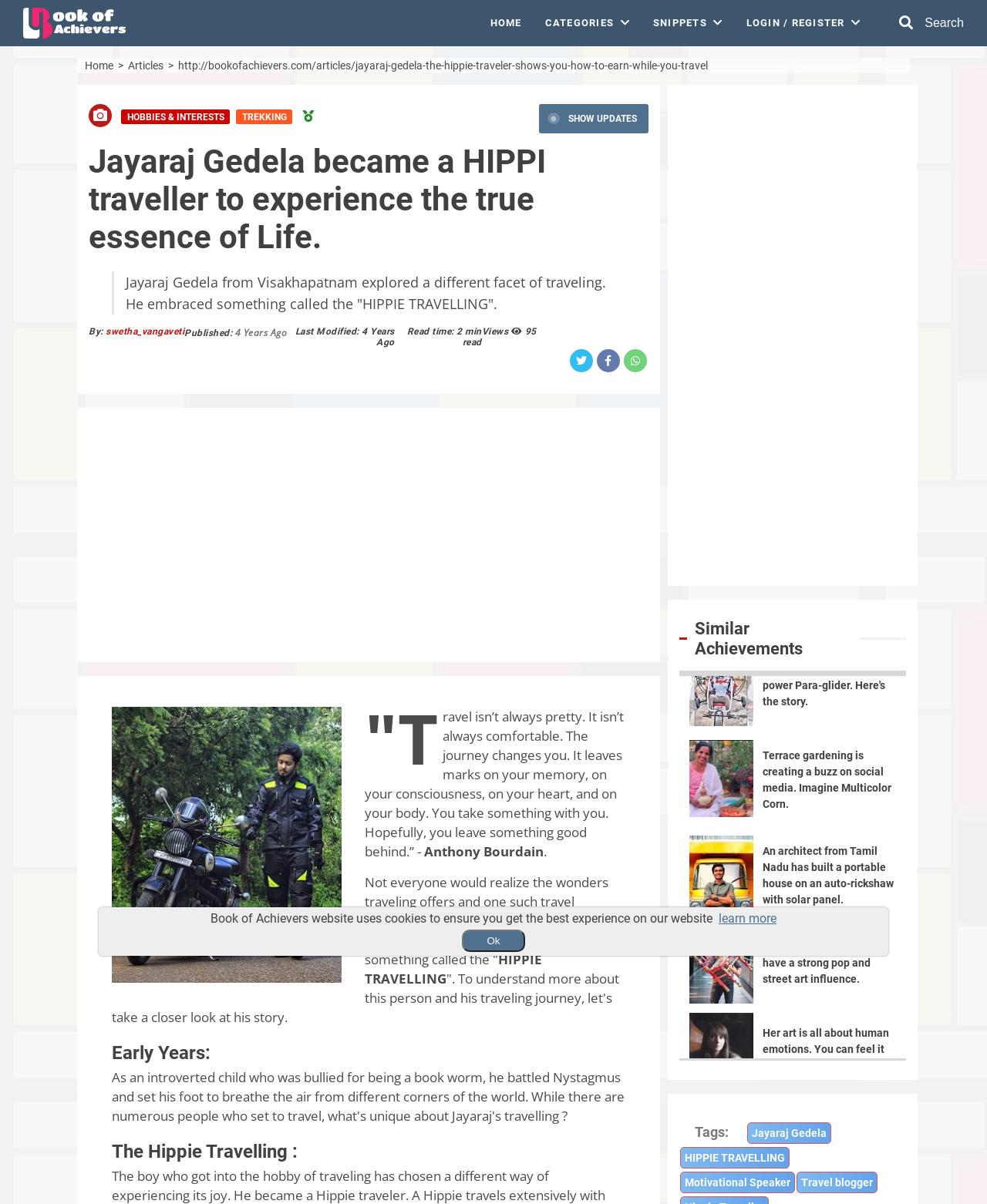Using the element description: "trekking", determine the bounding box coordinates. The coordinates should be in the format [left, top, right, bottom], with values between 0 and 1.

[0.239, 0.091, 0.296, 0.103]